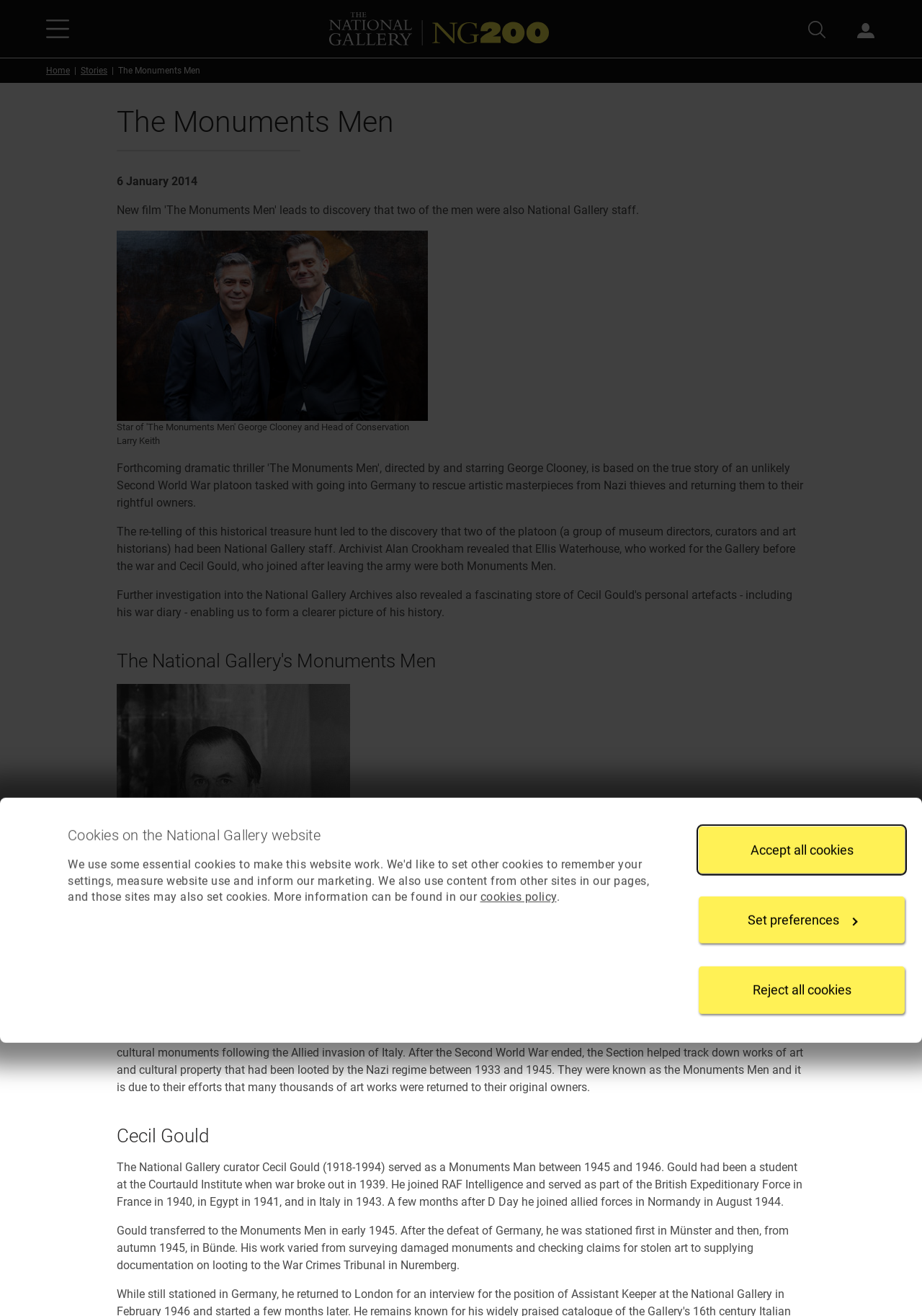Could you locate the bounding box coordinates for the section that should be clicked to accomplish this task: "Read the article by John Papadopoulos".

None